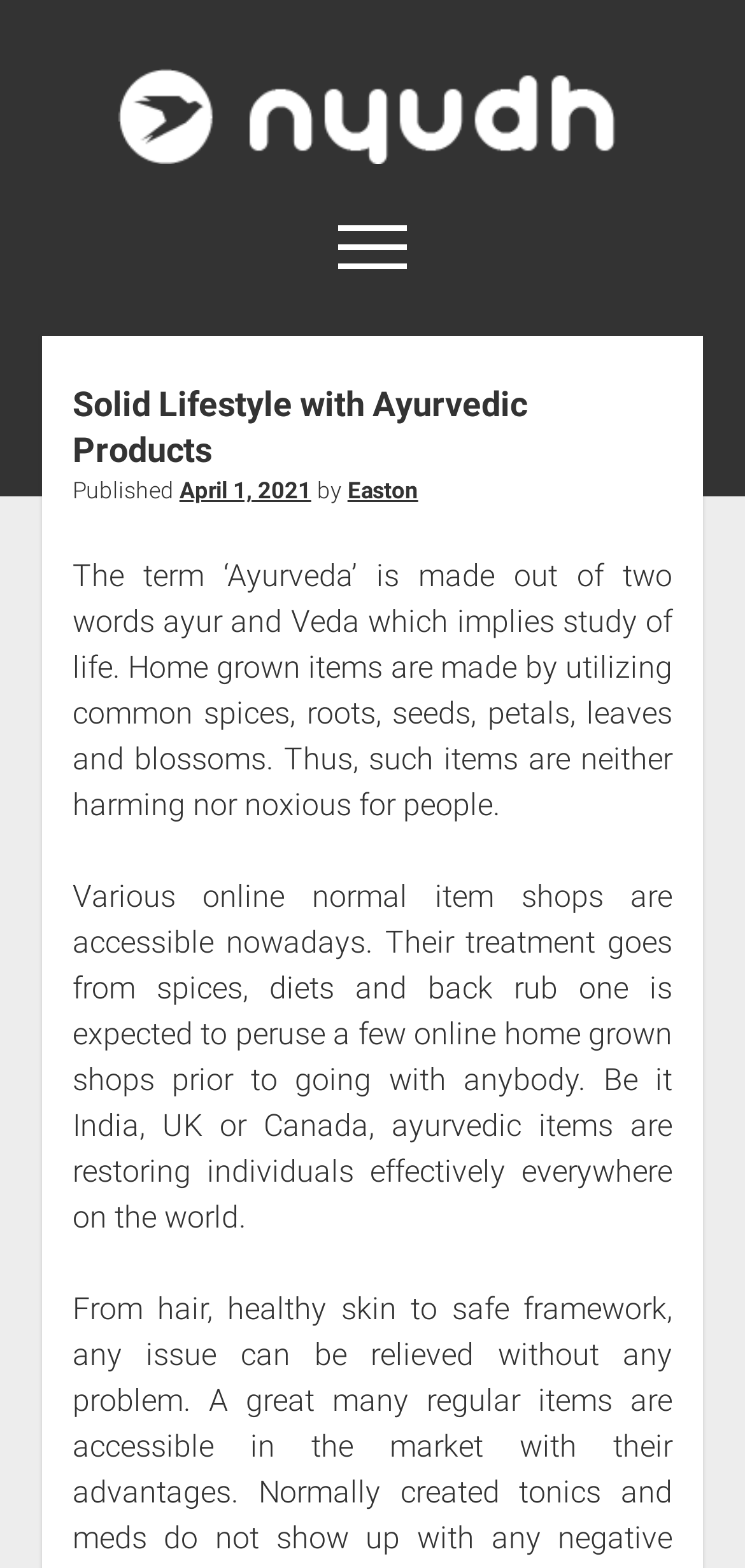Answer briefly with one word or phrase:
What is the name of the website?

Nyudh